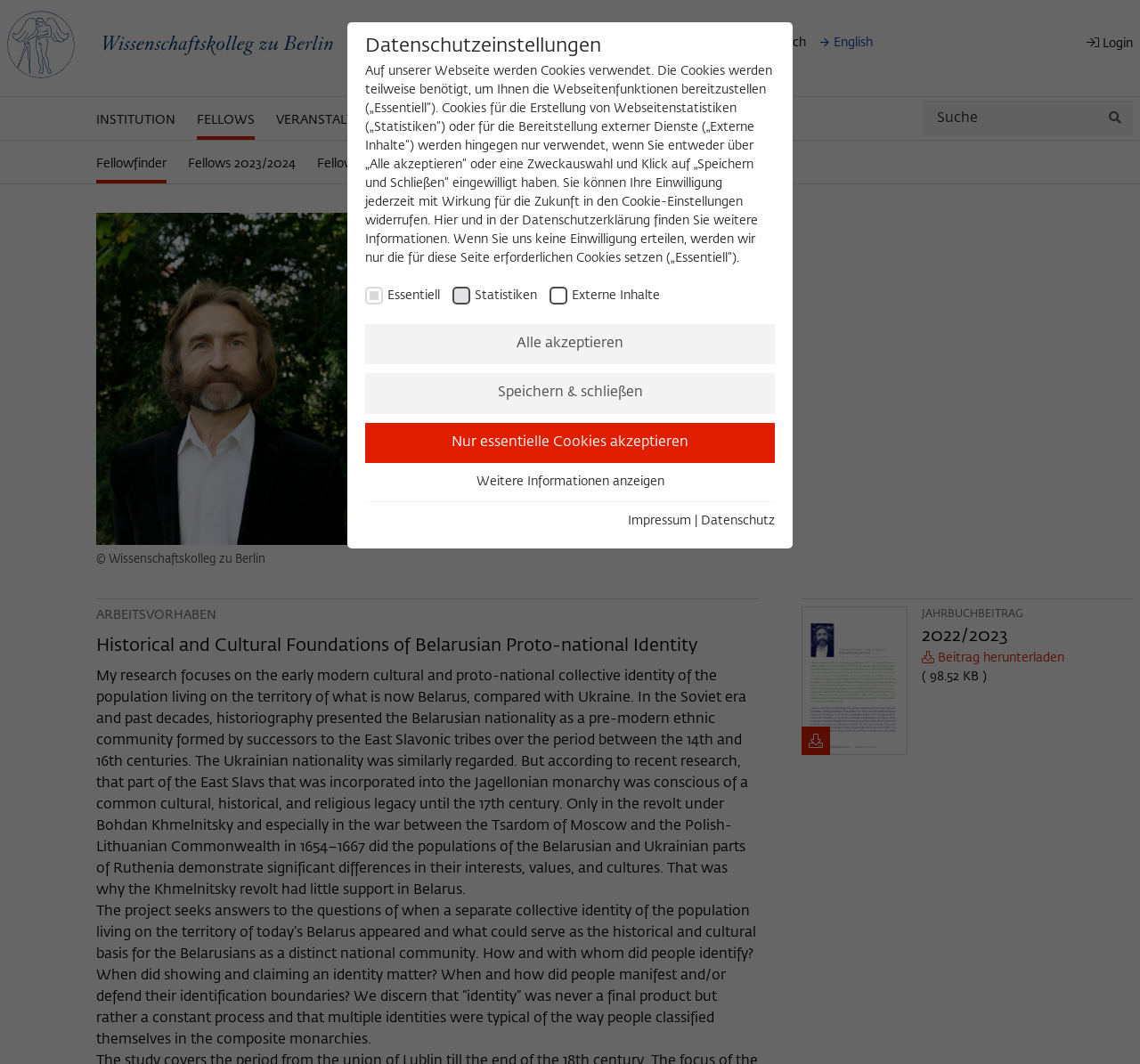Construct a comprehensive caption that outlines the webpage's structure and content.

The webpage is about Henadz Sahanovich, a fellow at the Wissenschaftskolleg zu Berlin, for the academic year 2022/2023. At the top, there is a logo of the Wissenschaftskolleg zu Berlin, accompanied by a link to the institution's homepage. To the right of the logo, there are links to switch the language between German and English, as well as a login button.

Below the top section, there is a horizontal separator, followed by a navigation menu with links to different sections of the website, including "Institution", "Fellows", "Events", "Wikothek", and "Become a Fellow".

The main content of the page is divided into two columns. The left column contains a photo of Henadz Sahanovich, with a link to download his annual report in PDF format. Below the photo, there is a heading "ARBEITSVORHABEN" (Work Project), followed by a detailed description of his research project, which focuses on the historical and cultural foundations of Belarusian proto-national identity.

The right column contains a heading "Fellow" with Henadz Sahanovich's name and title, followed by his biography, including his academic background and research interests. There is also a section "JAHRBUCHBEITRAG" (Annual Report Contribution) with a link to download his contribution.

At the bottom of the page, there is a modal dialog box for cookie settings, which allows users to customize their cookie preferences. The dialog box contains a table with information about the cookies used on the website, including their names, providers, durations, and purposes.